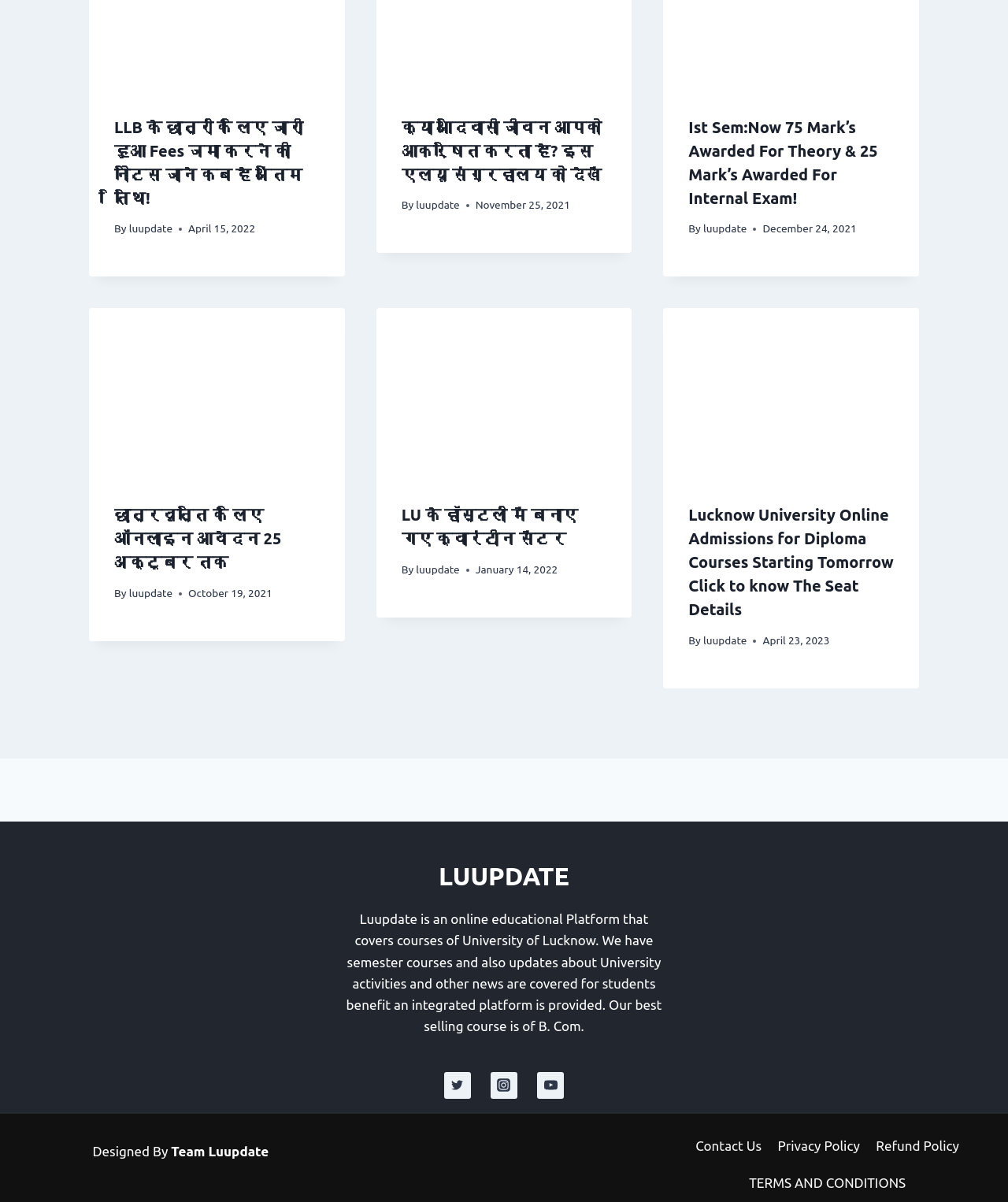Please provide the bounding box coordinates for the UI element as described: "name="submit" value="Post Comment"". The coordinates must be four floats between 0 and 1, represented as [left, top, right, bottom].

None